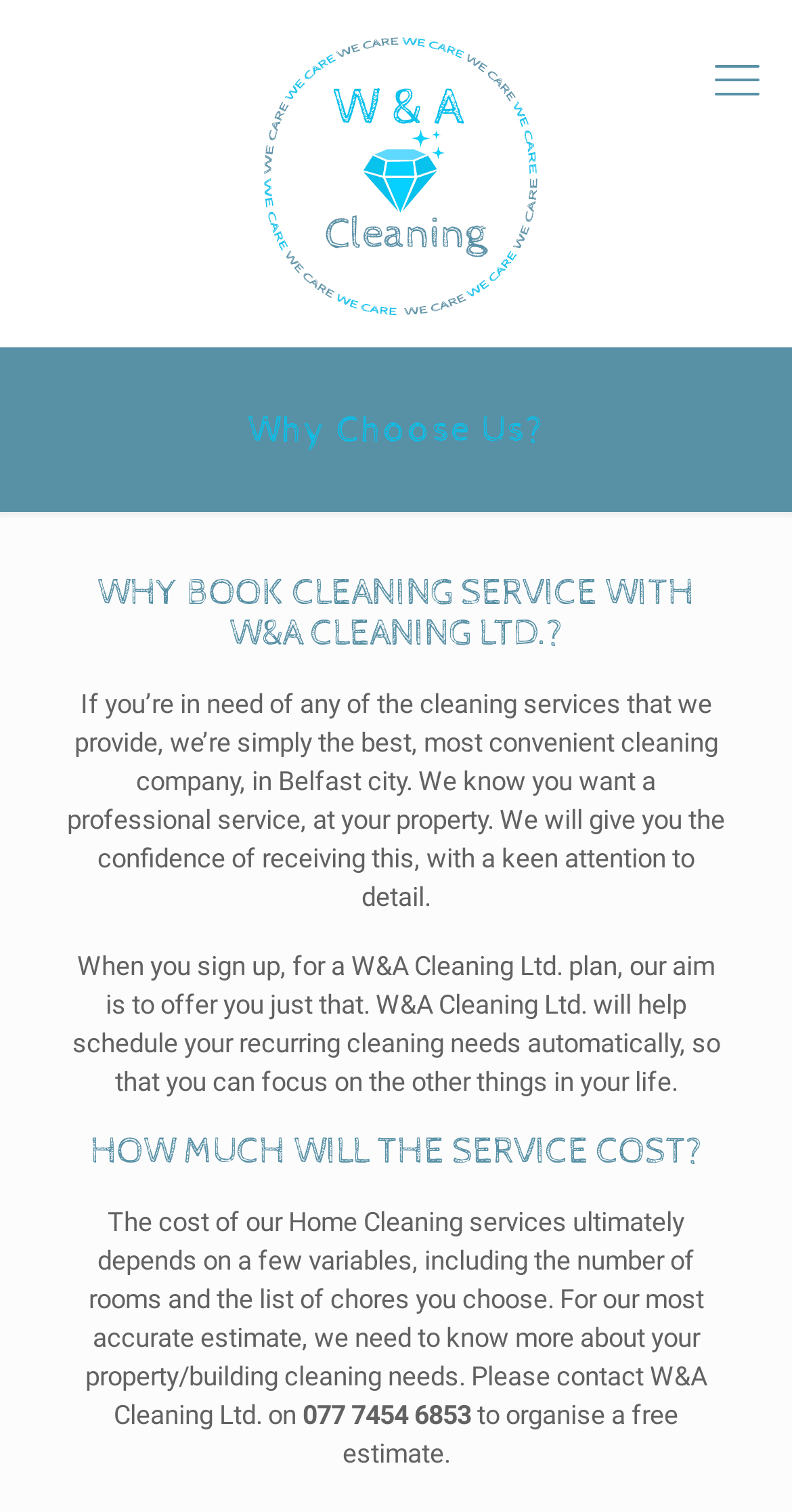Given the webpage screenshot, identify the bounding box of the UI element that matches this description: "title="WA Cleaning Limited"".

[0.128, 0.013, 0.872, 0.215]